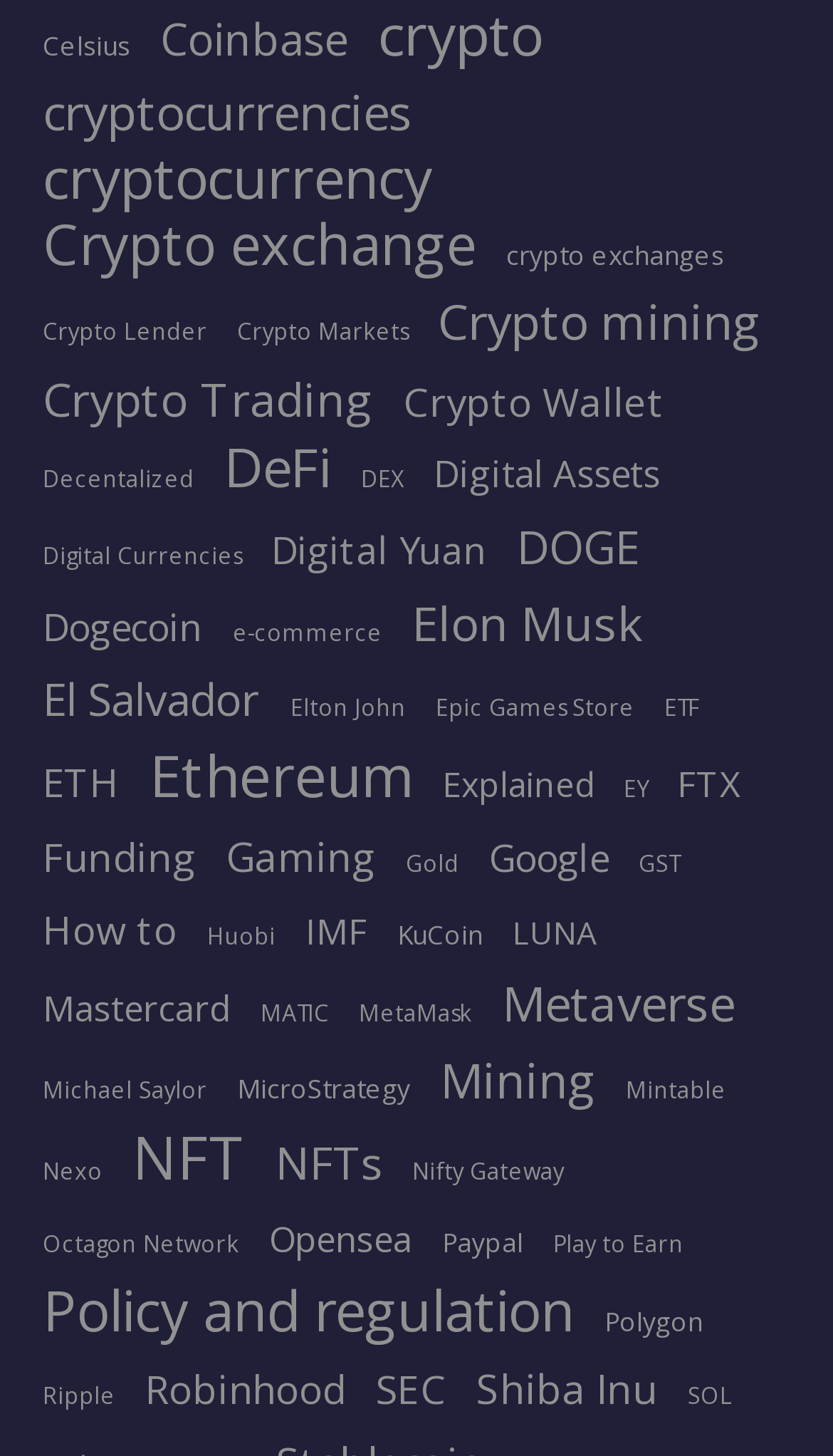Pinpoint the bounding box coordinates of the clickable area necessary to execute the following instruction: "Explore Ethereum". The coordinates should be given as four float numbers between 0 and 1, namely [left, top, right, bottom].

[0.179, 0.517, 0.495, 0.548]